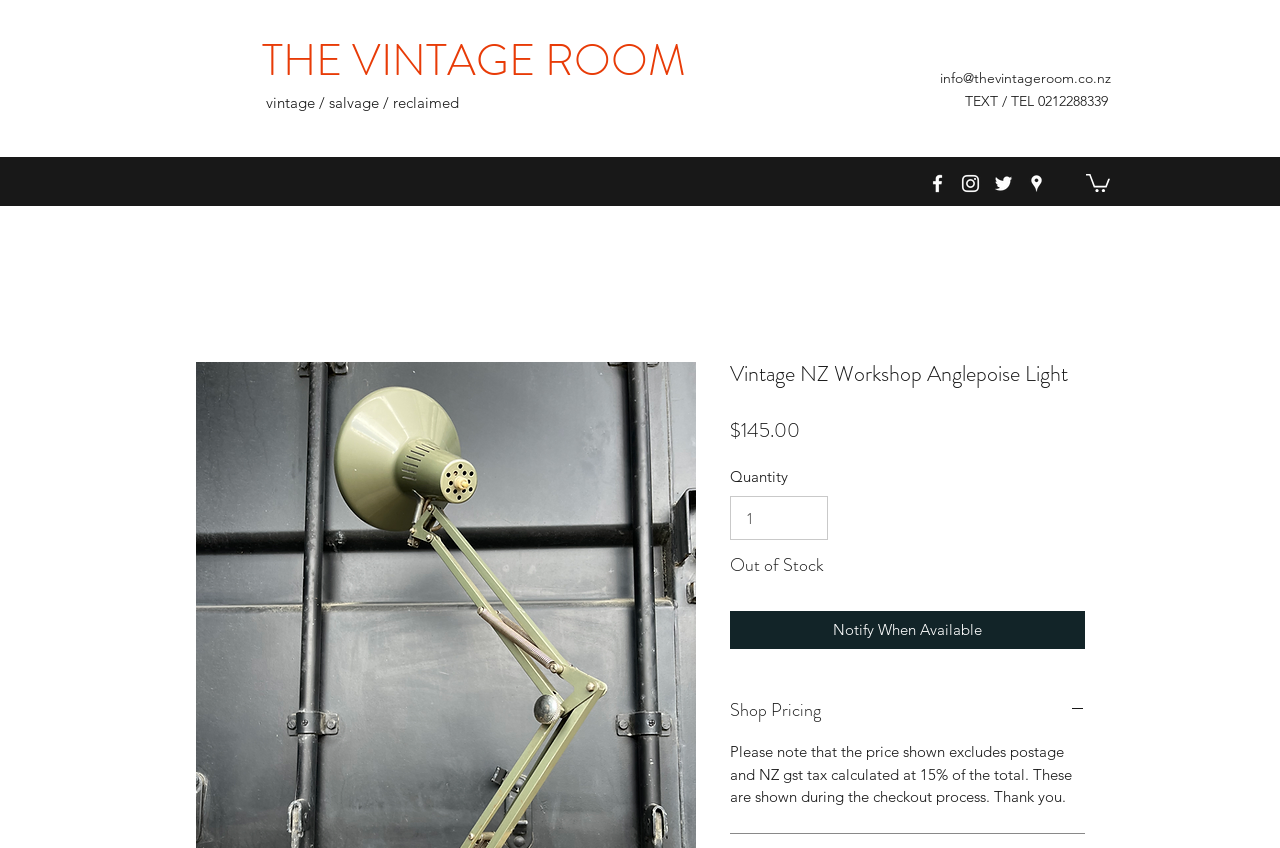Indicate the bounding box coordinates of the clickable region to achieve the following instruction: "Click the instagram link."

[0.749, 0.203, 0.767, 0.23]